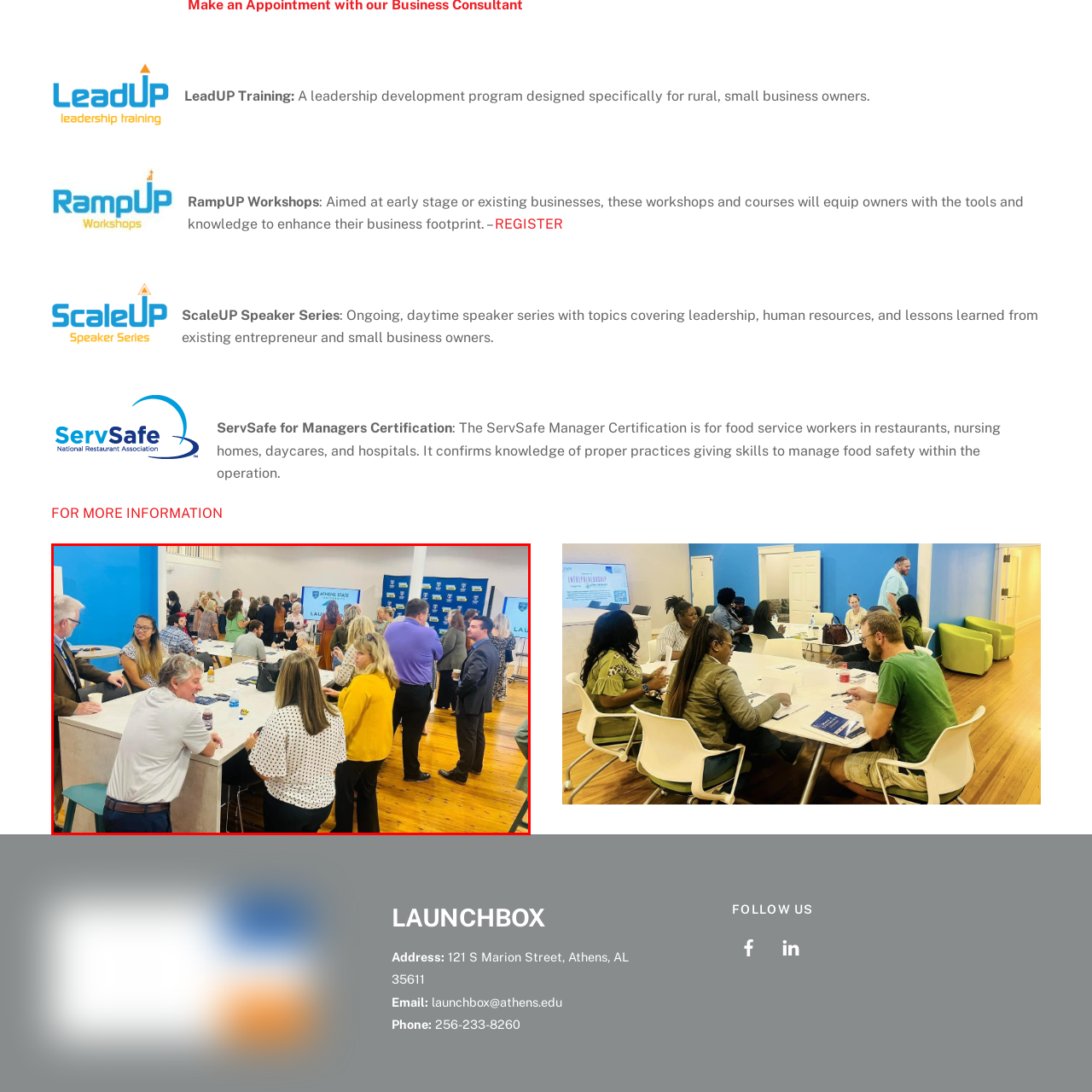What is the color of the walls in the event space?
Carefully look at the image inside the red bounding box and answer the question in a detailed manner using the visual details present.

The detailed description of the setting in the caption mentions 'light blue walls', which indicates the color of the walls in the event space.